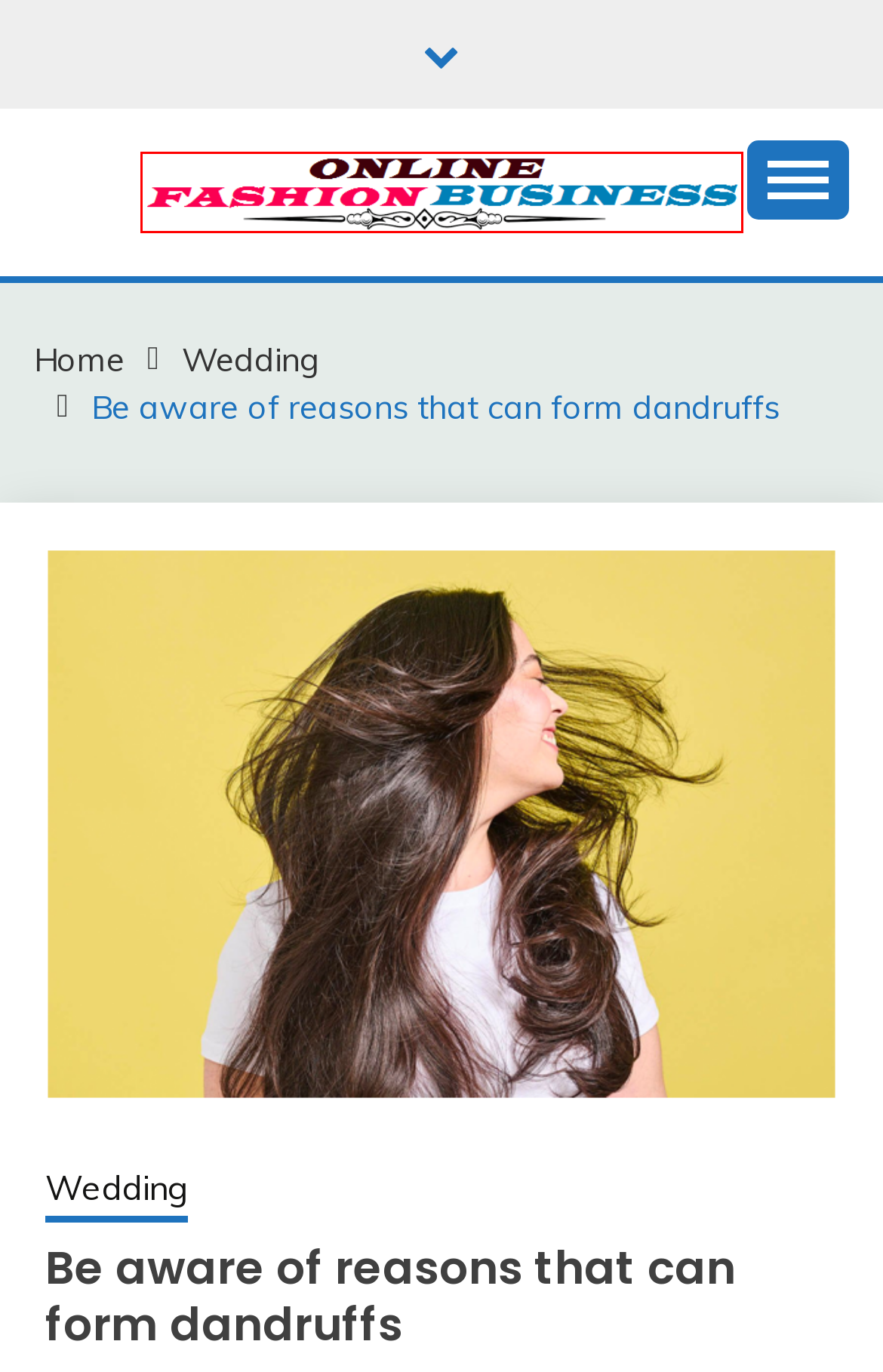Evaluate the webpage screenshot and identify the element within the red bounding box. Select the webpage description that best fits the new webpage after clicking the highlighted element. Here are the candidates:
A. Digital Oil Painting - Online Fashion Business
B. May, 2022 - Online Fashion Business
C. 8 Ways To Have More Appealing FLOWERS - Online Fashion Business
D. November, 2021 - Online Fashion Business
E. January, 2022 - Online Fashion Business
F. Eyelash Extensions - Online Fashion Business
G. Online Fashion Business - Feel Good Business
H. Brief History of Printing and How Custom Printed Tshirts Got Their Start - Online Fashion Business

G